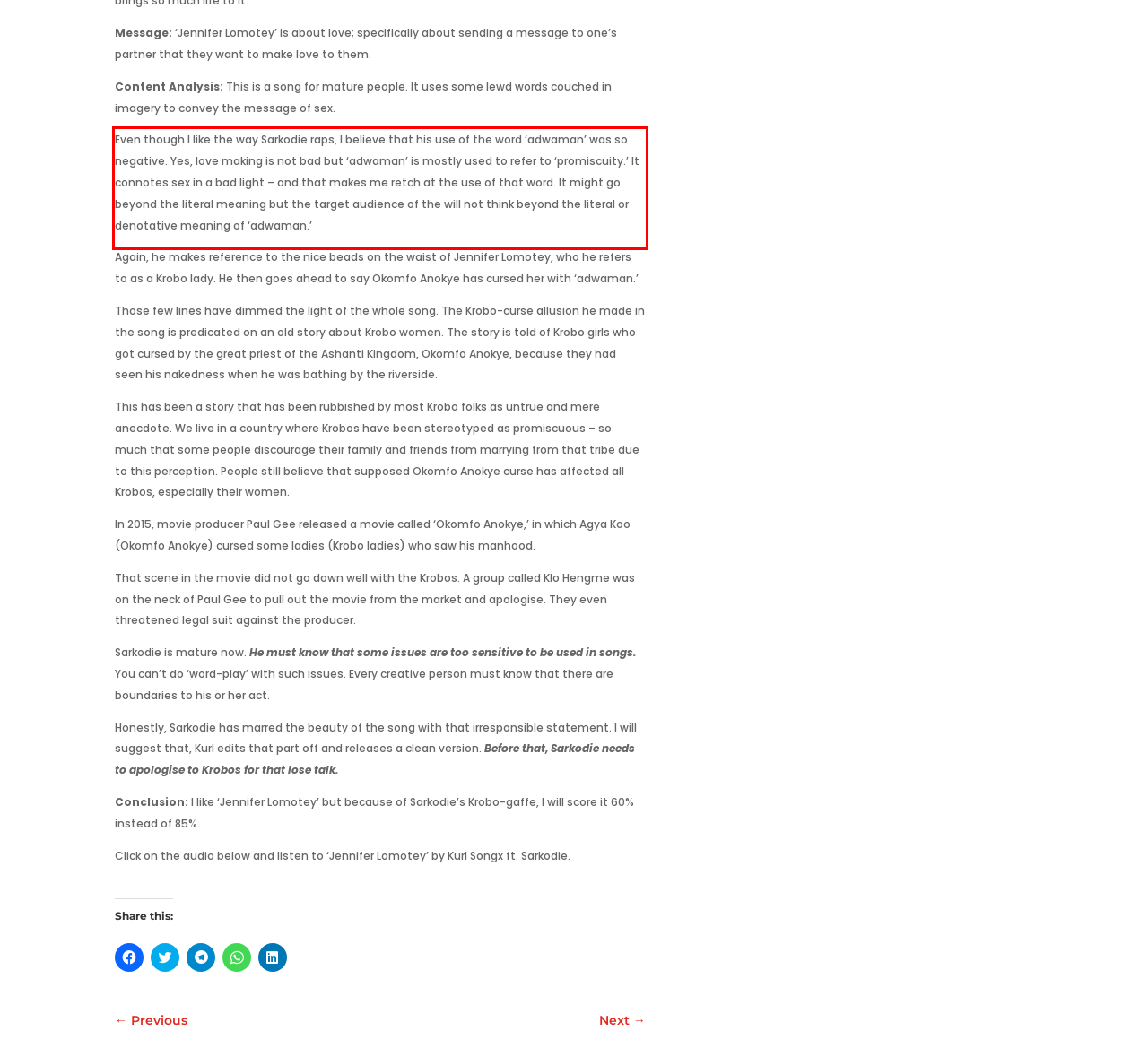Within the screenshot of a webpage, identify the red bounding box and perform OCR to capture the text content it contains.

Even though I like the way Sarkodie raps, I believe that his use of the word ‘adwaman’ was so negative. Yes, love making is not bad but ‘adwaman’ is mostly used to refer to ‘promiscuity.’ It connotes sex in a bad light – and that makes me retch at the use of that word. It might go beyond the literal meaning but the target audience of the will not think beyond the literal or denotative meaning of ‘adwaman.’